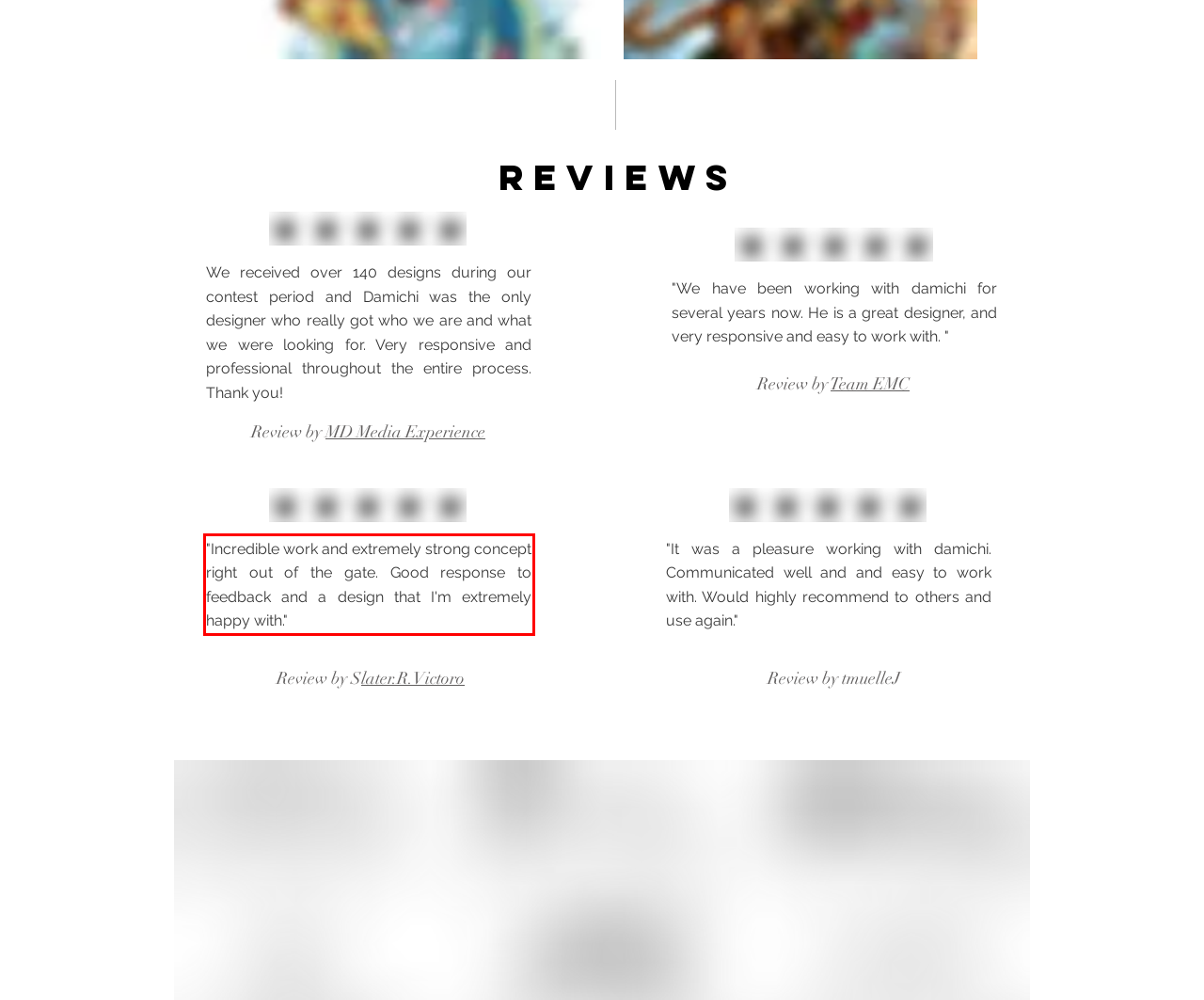Please look at the webpage screenshot and extract the text enclosed by the red bounding box.

"Incredible work and extremely strong concept right out of the gate. Good response to feedback and a design that I'm extremely happy with."